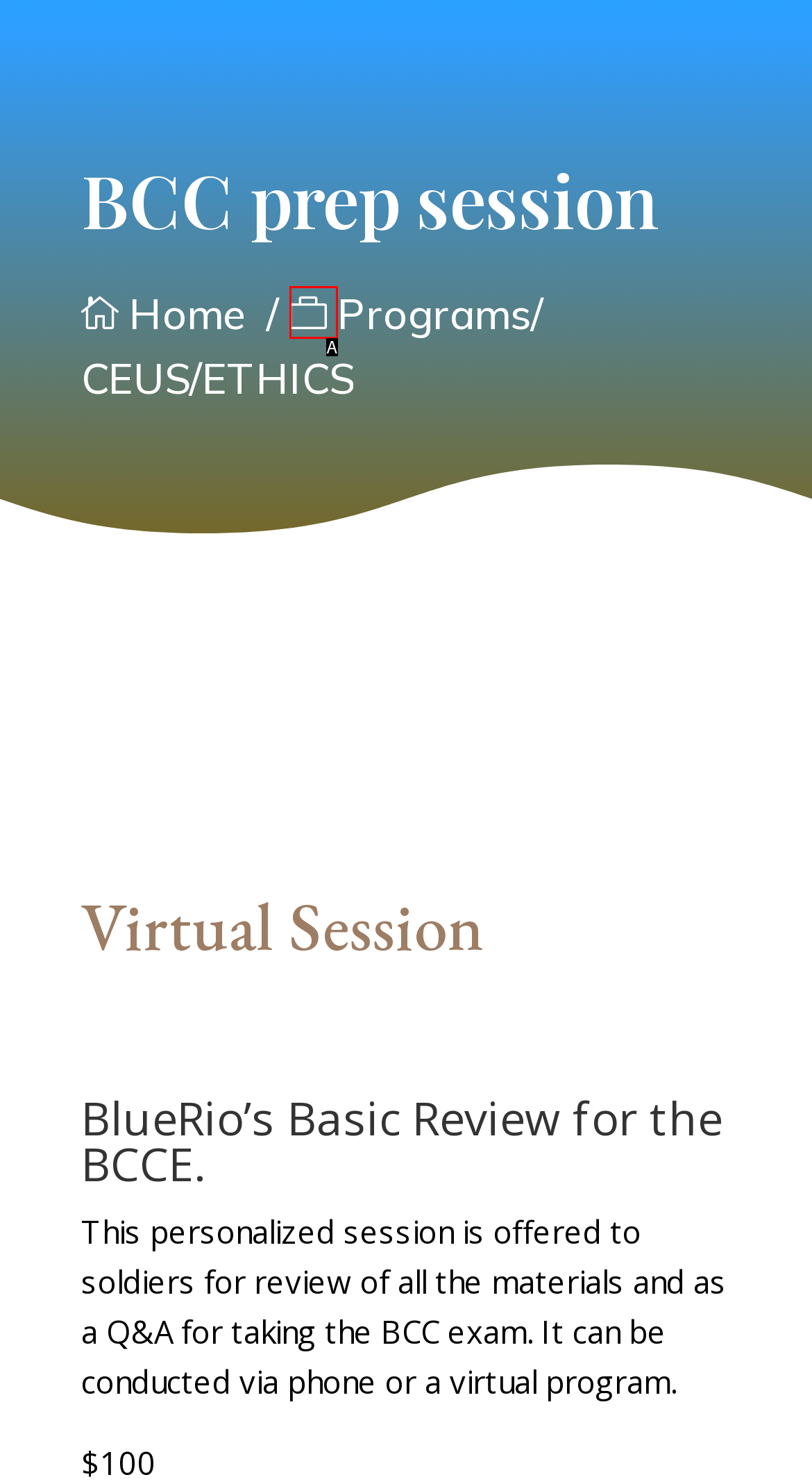Determine which option fits the element description: 
Answer with the option’s letter directly.

A